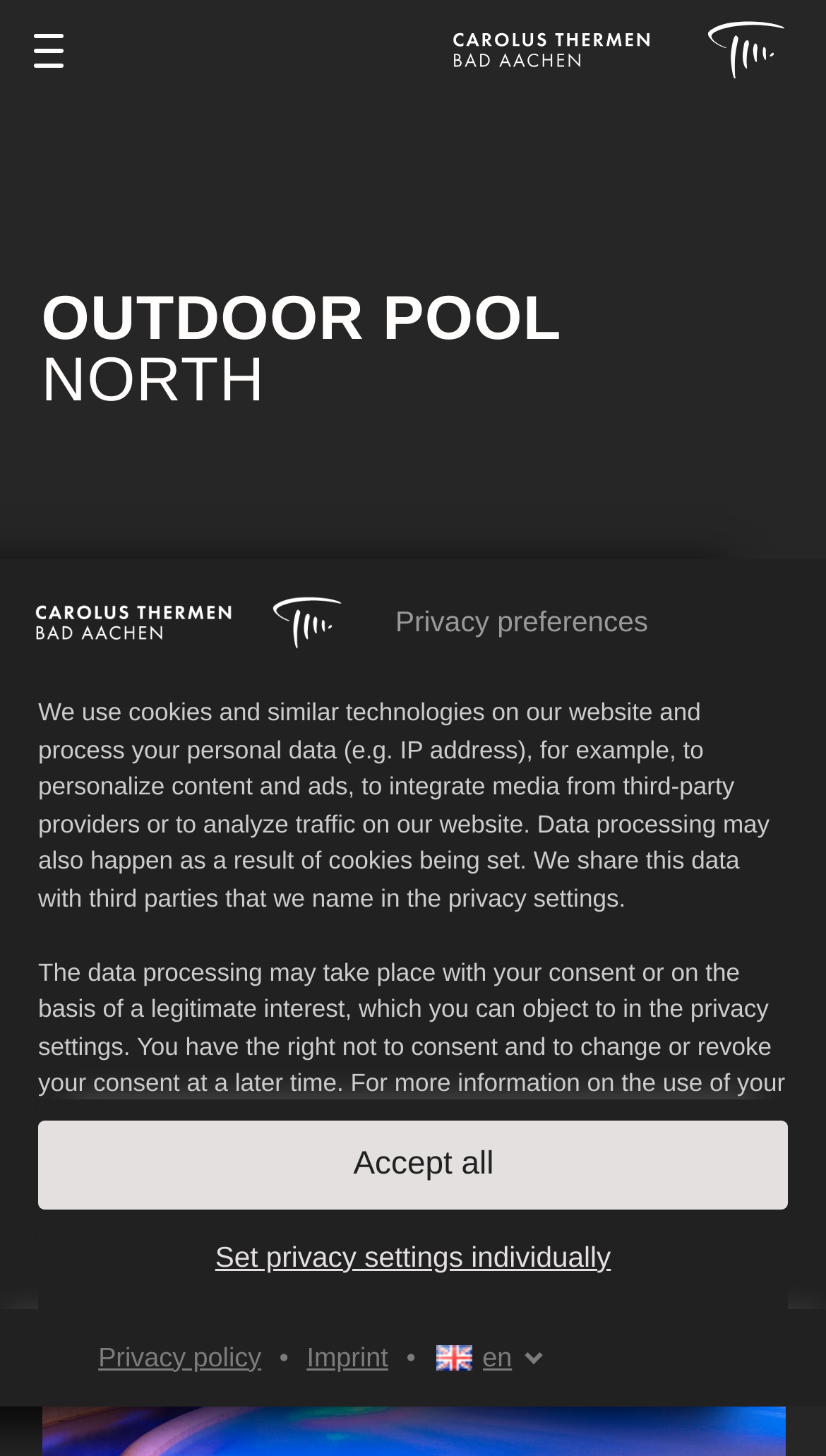Please answer the following question using a single word or phrase: 
What is the language currently selected in the combobox?

en